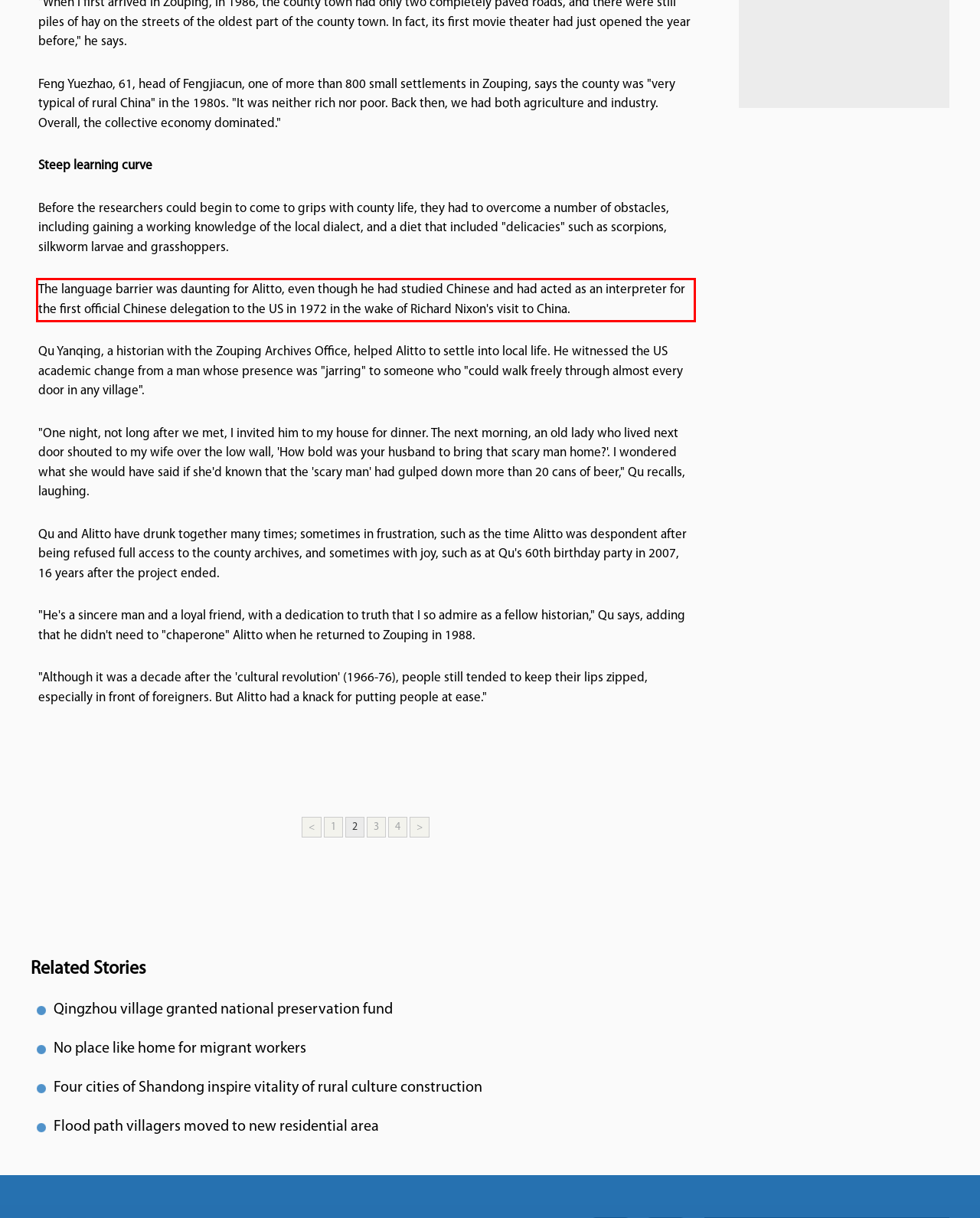From the provided screenshot, extract the text content that is enclosed within the red bounding box.

The language barrier was daunting for Alitto, even though he had studied Chinese and had acted as an interpreter for the first official Chinese delegation to the US in 1972 in the wake of Richard Nixon's visit to China.